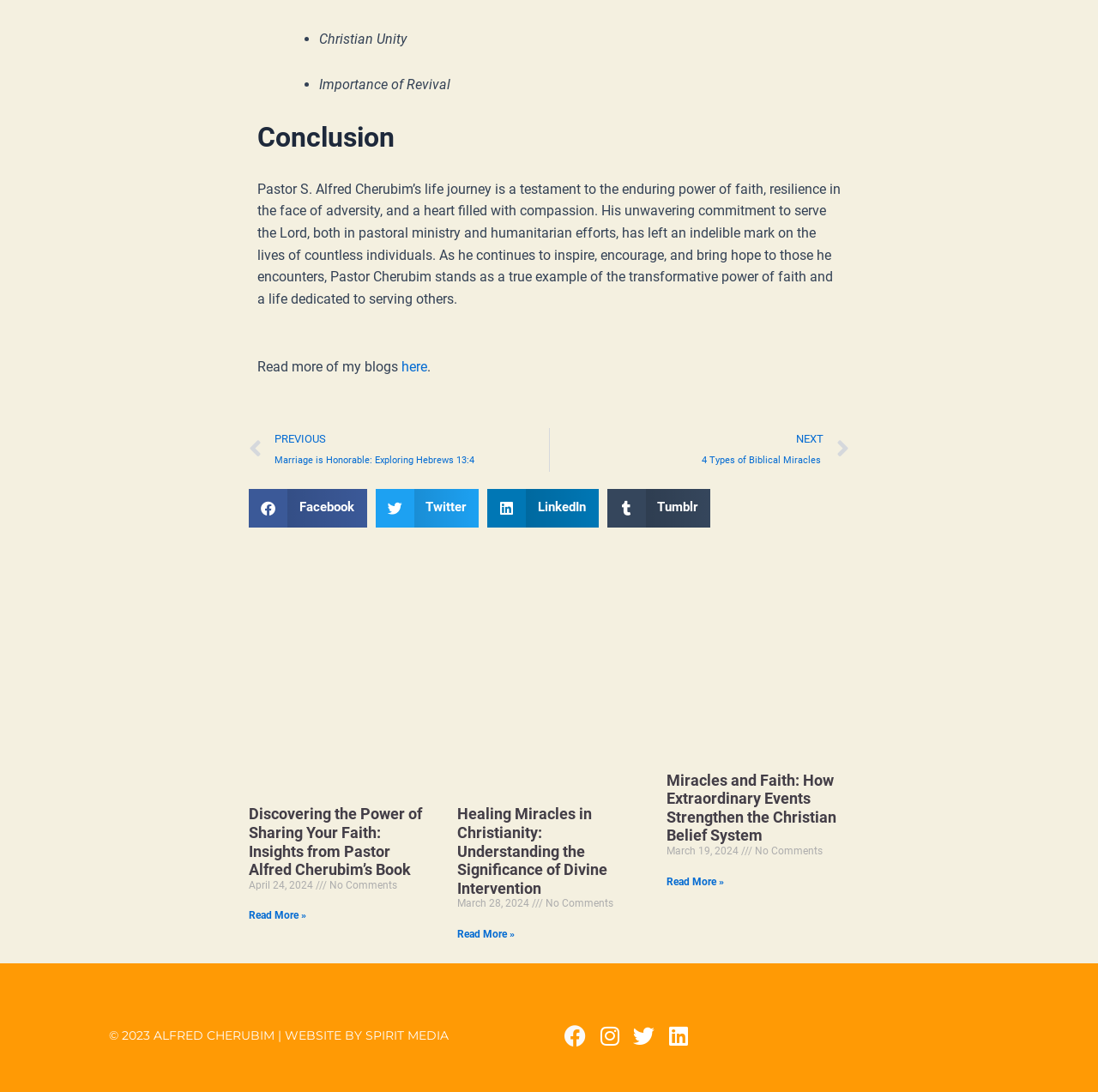Determine the bounding box coordinates of the region I should click to achieve the following instruction: "go to about us page". Ensure the bounding box coordinates are four float numbers between 0 and 1, i.e., [left, top, right, bottom].

None